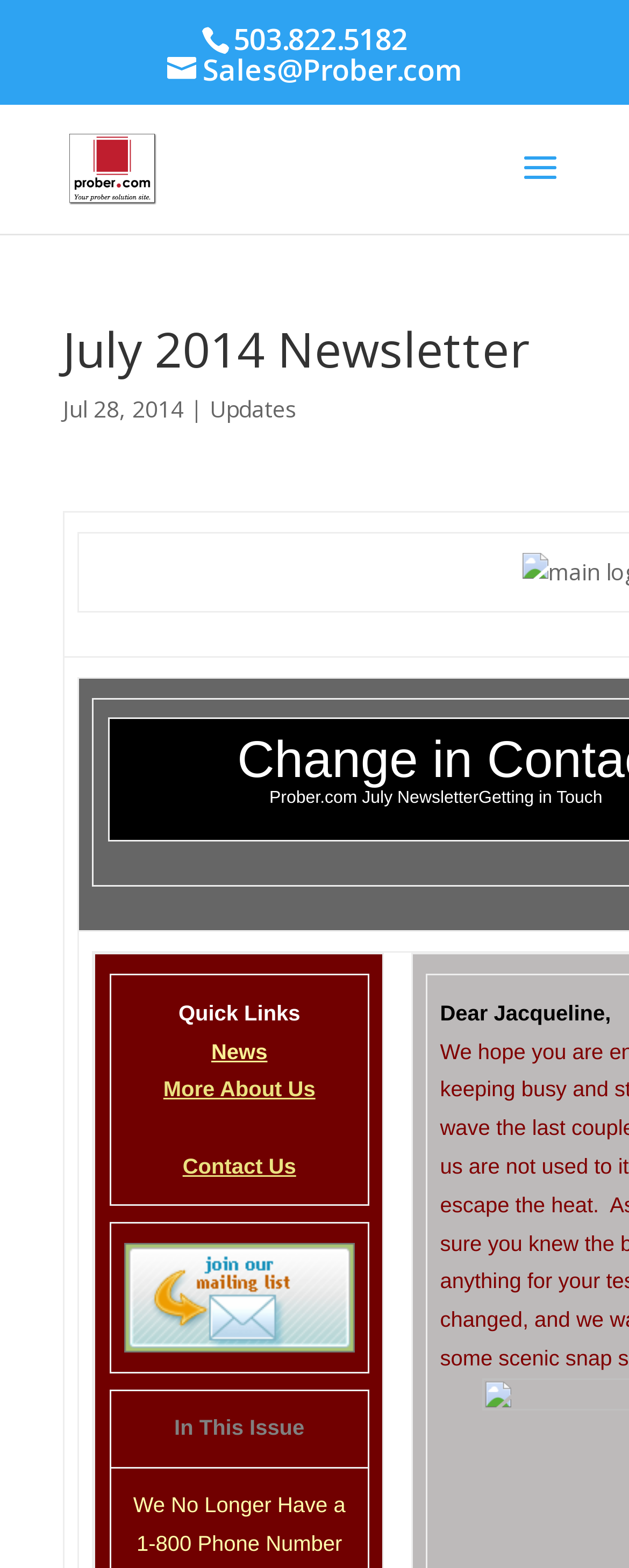Please locate the clickable area by providing the bounding box coordinates to follow this instruction: "Visit Prober.com".

[0.11, 0.096, 0.249, 0.116]